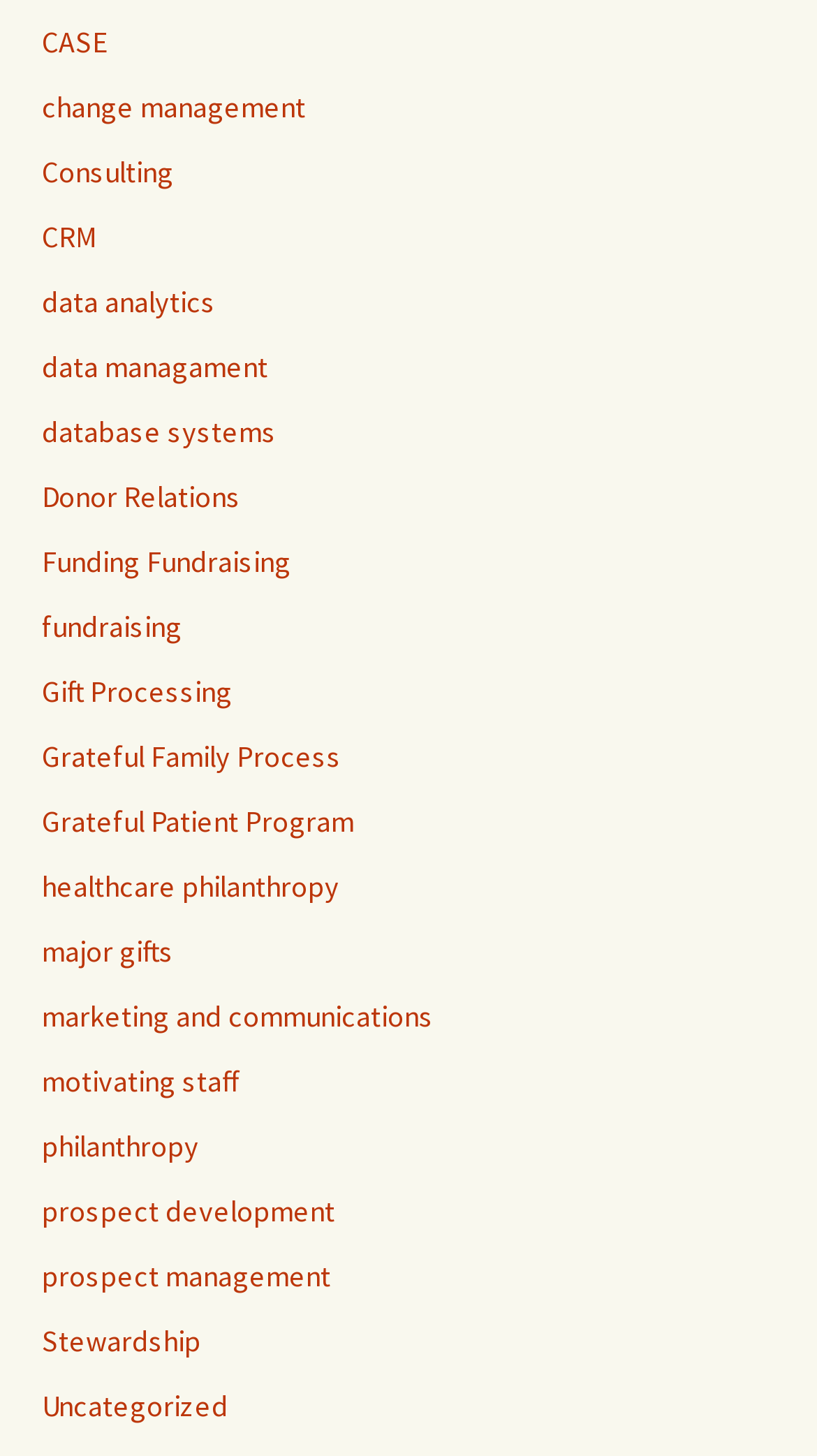Give a one-word or phrase response to the following question: How many links are on this webpage?

21